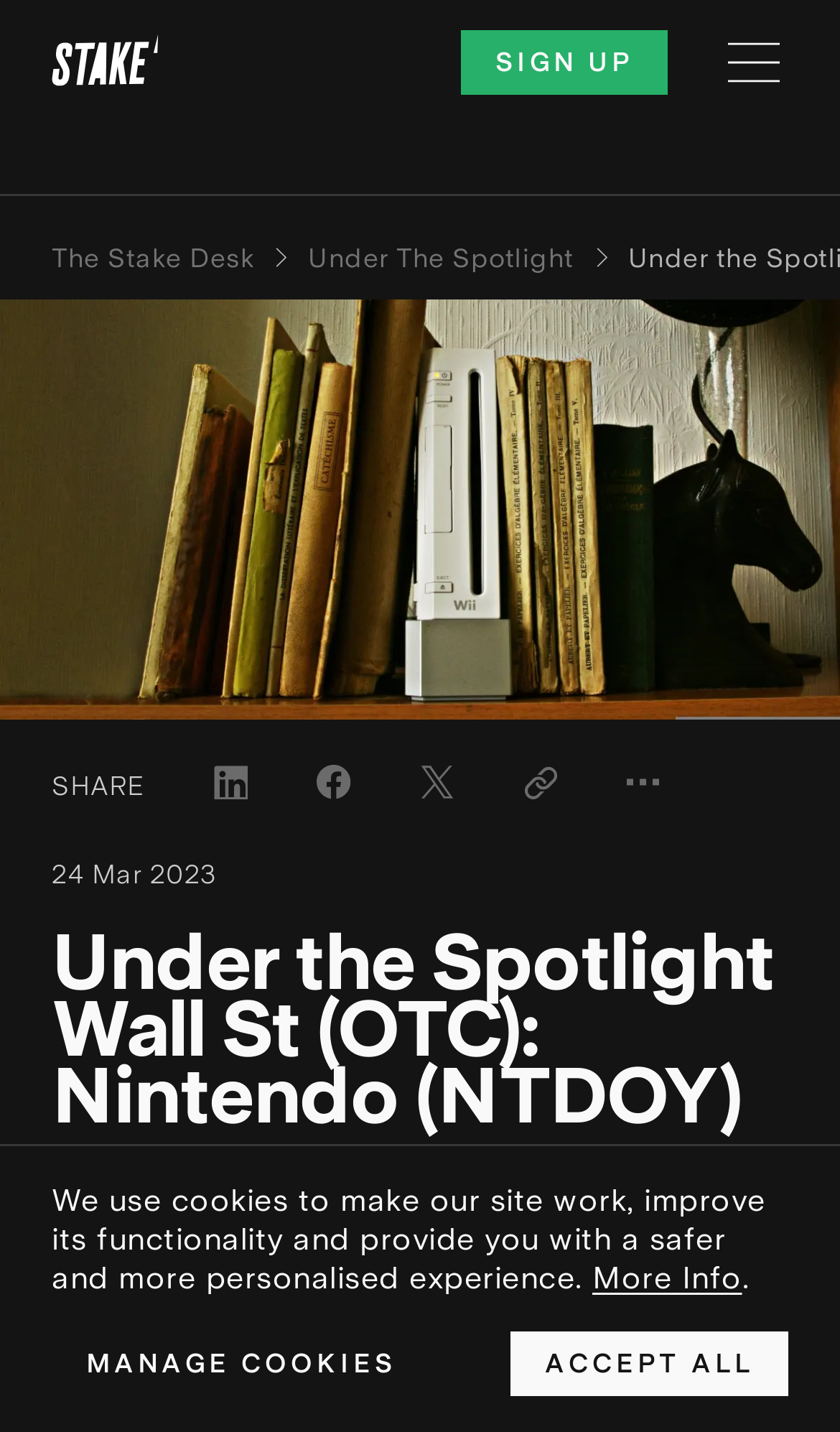What is the date of the article?
Look at the image and provide a detailed response to the question.

The date of the article is mentioned in the time element as '24 Mar 2023', which indicates when the article was published.